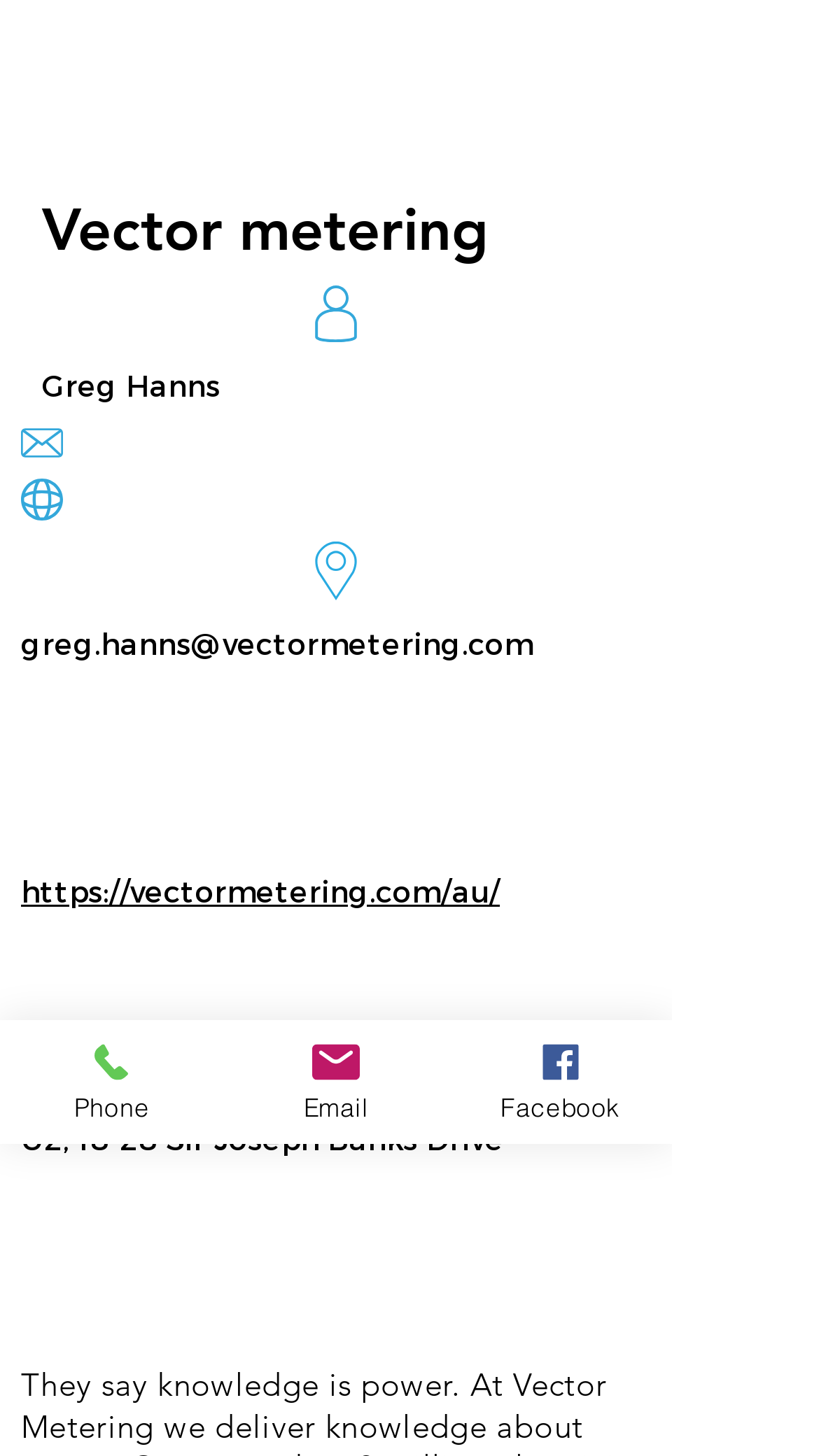What is the email address of Vector metering?
Use the screenshot to answer the question with a single word or phrase.

greg.hanns@vectormetering.com